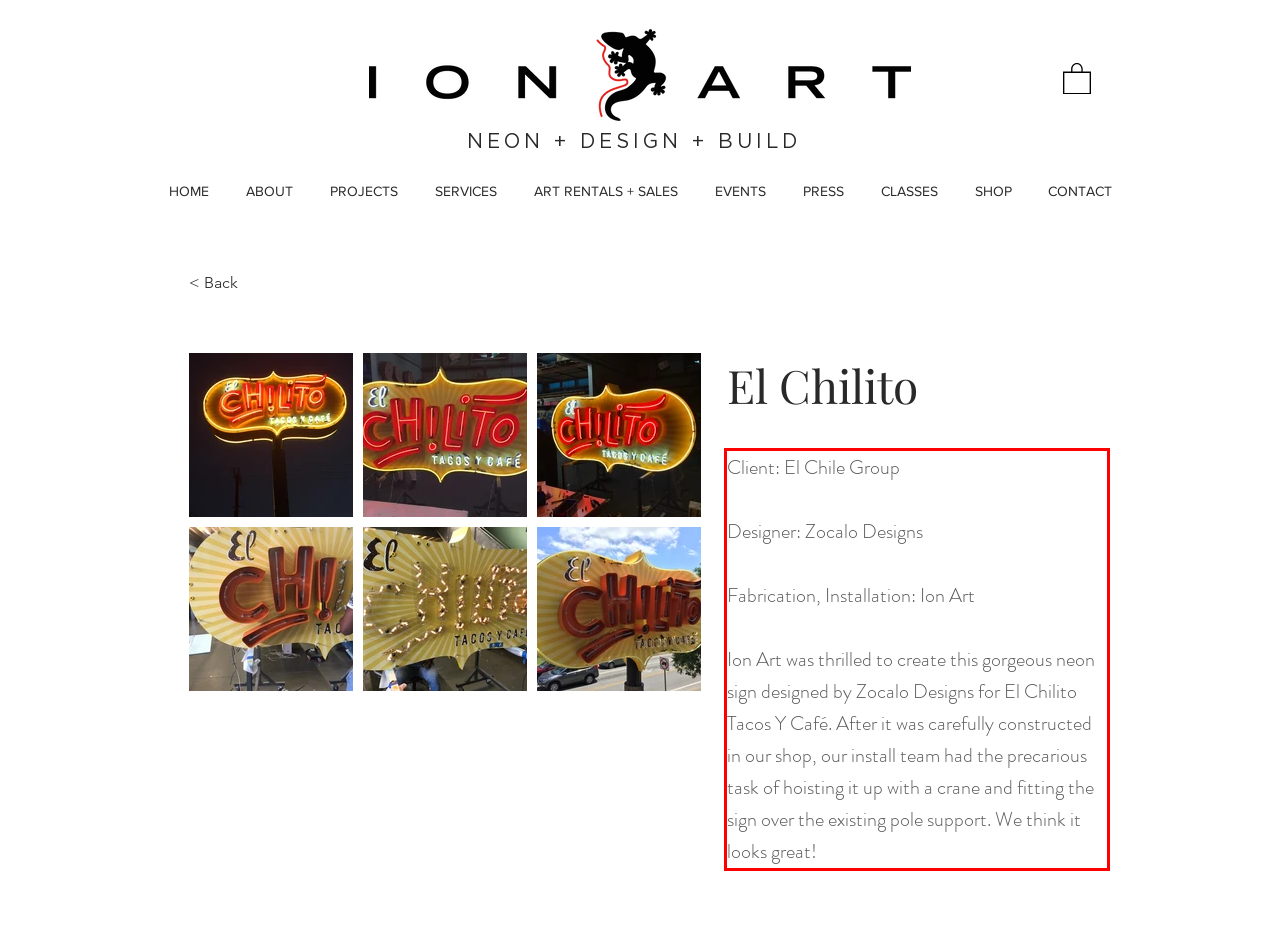Given the screenshot of a webpage, identify the red rectangle bounding box and recognize the text content inside it, generating the extracted text.

Client: El Chile Group Designer: Zocalo Designs Fabrication, Installation: Ion Art Ion Art was thrilled to create this gorgeous neon sign designed by Zocalo Designs for El Chilito Tacos Y Café. After it was carefully constructed in our shop, our install team had the precarious task of hoisting it up with a crane and fitting the sign over the existing pole support. We think it looks great!